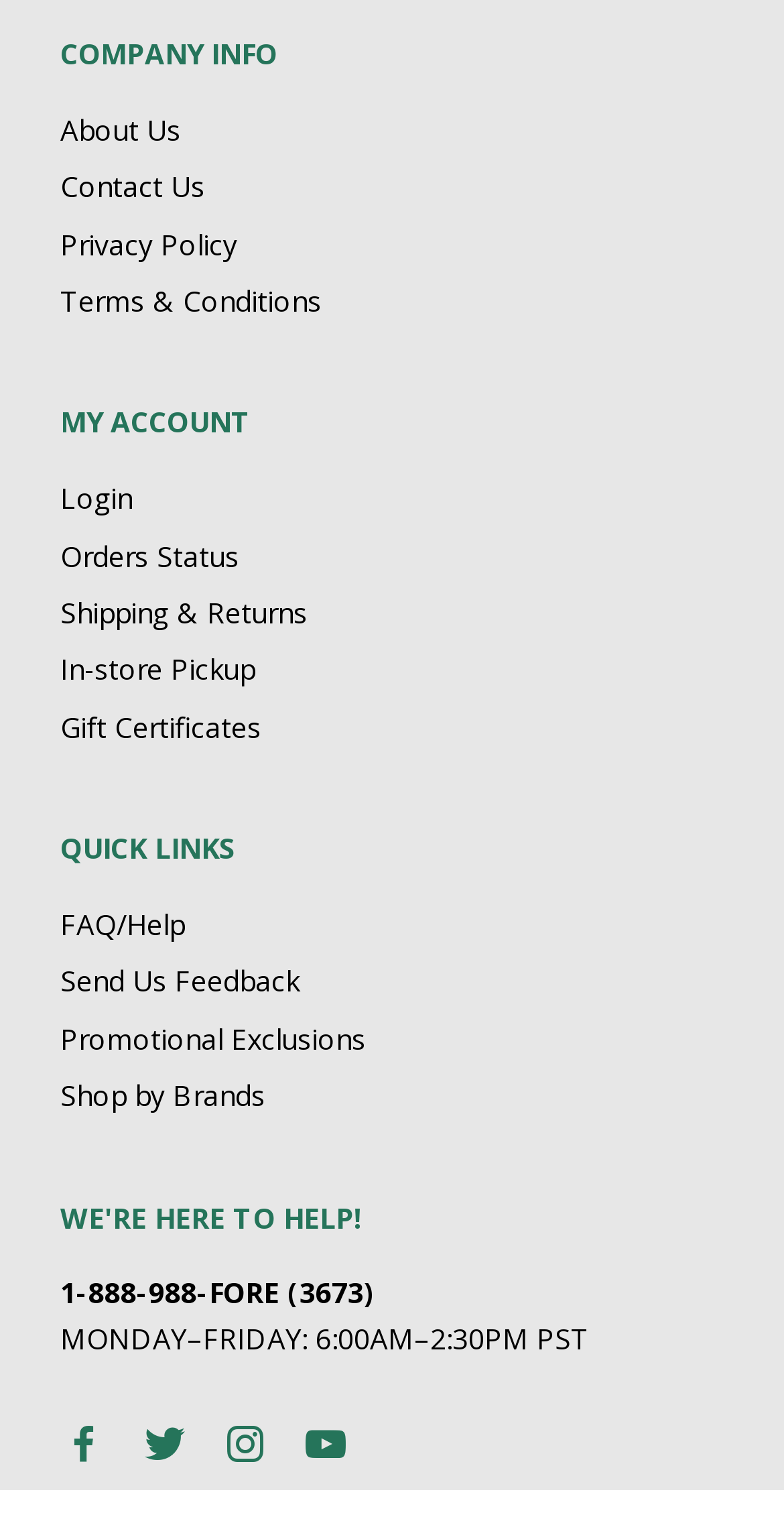Identify the bounding box for the described UI element. Provide the coordinates in (top-left x, top-left y, bottom-right x, bottom-right y) format with values ranging from 0 to 1: Zip Kombucha

None